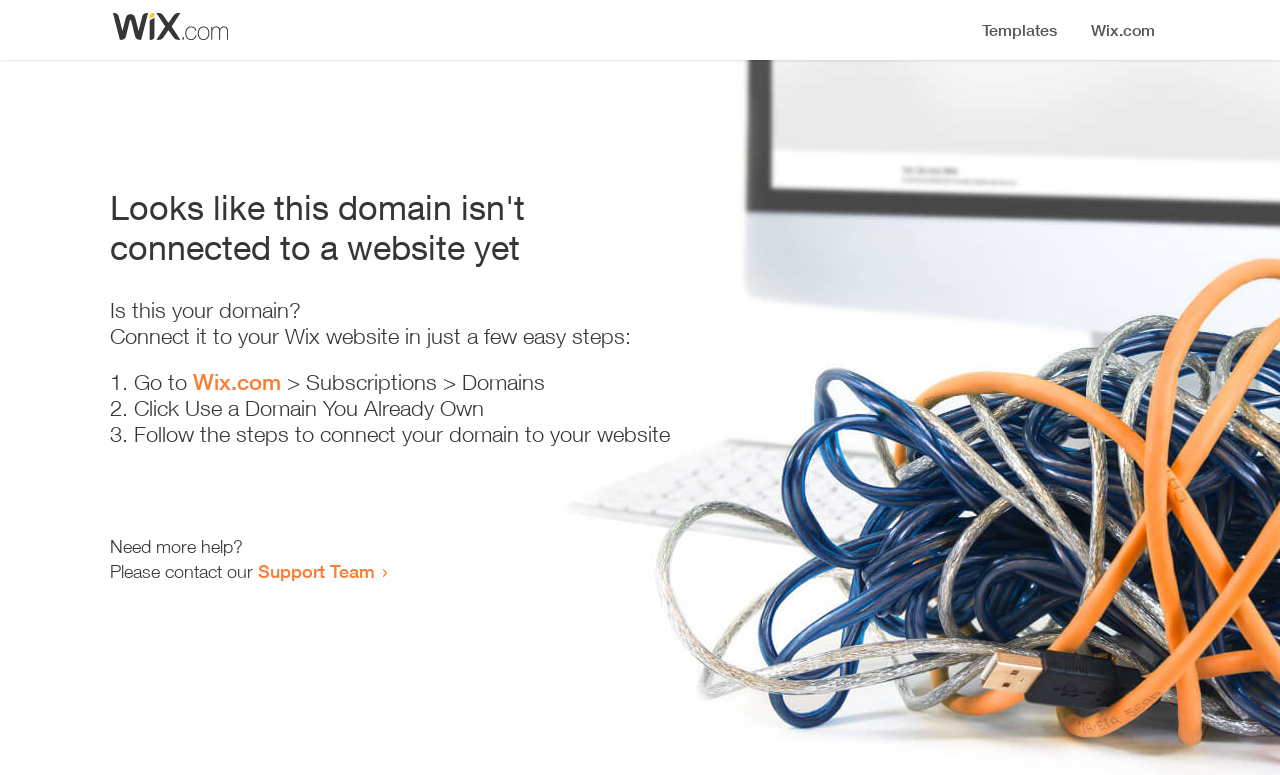Offer a thorough description of the webpage.

The webpage appears to be an error page, indicating that a domain is not connected to a website yet. At the top, there is a small image, and below it, a heading that clearly states the error message. 

Below the heading, there is a question "Is this your domain?" followed by a brief instruction on how to connect the domain to a Wix website in a few easy steps. 

The instructions are presented in a numbered list format, with three steps. The first step is to go to Wix.com, followed by navigating to the Subscriptions and Domains section. The second step is to click on "Use a Domain You Already Own", and the third step is to follow the instructions to connect the domain to the website. 

At the bottom of the page, there is a message asking if the user needs more help, and provides a link to contact the Support Team.